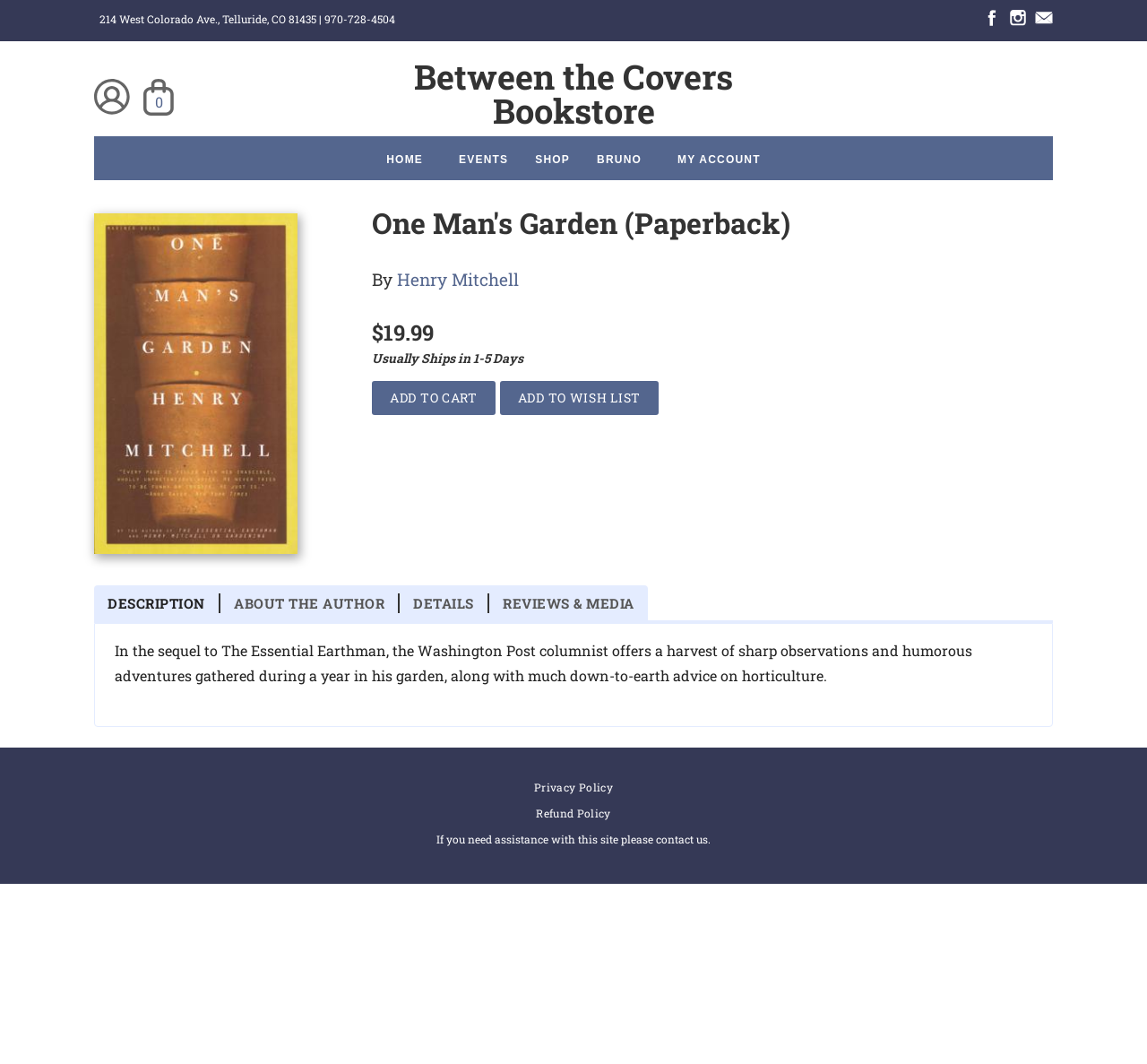Please find the bounding box coordinates of the element's region to be clicked to carry out this instruction: "Read book description".

[0.1, 0.602, 0.848, 0.644]